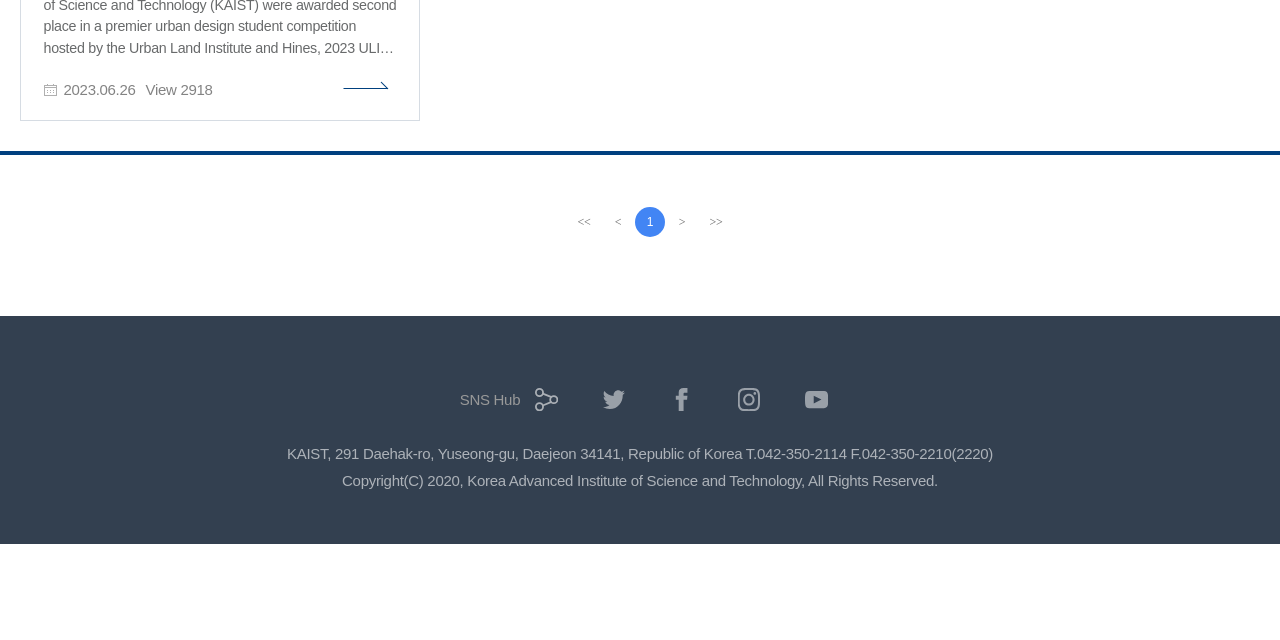Predict the bounding box of the UI element that fits this description: "<<첫번째페이지".

[0.445, 0.323, 0.468, 0.37]